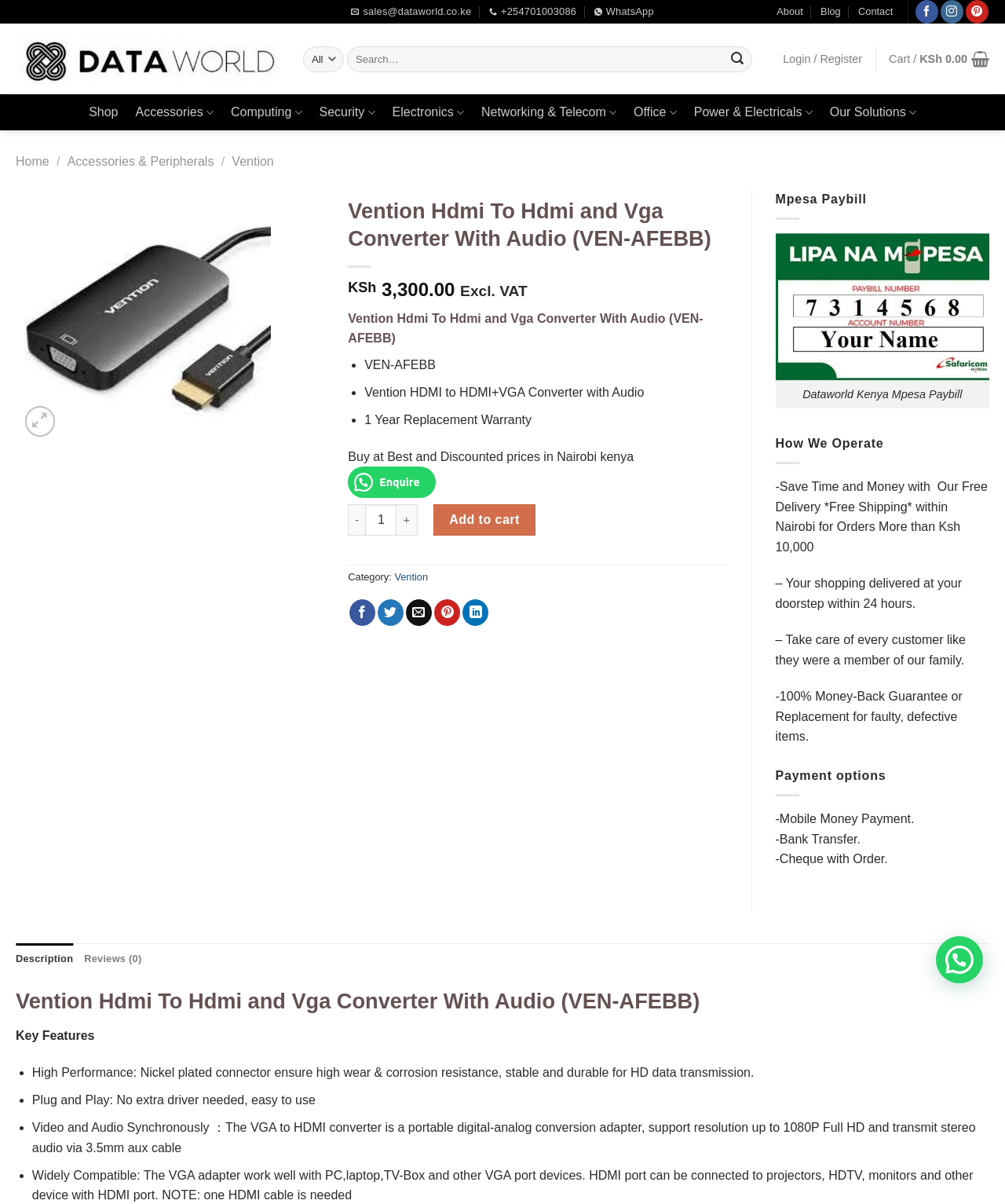What is the warranty period of Vention Hdmi To Hdmi and Vga Converter With Audio?
Answer the question with a single word or phrase by looking at the picture.

1 Year